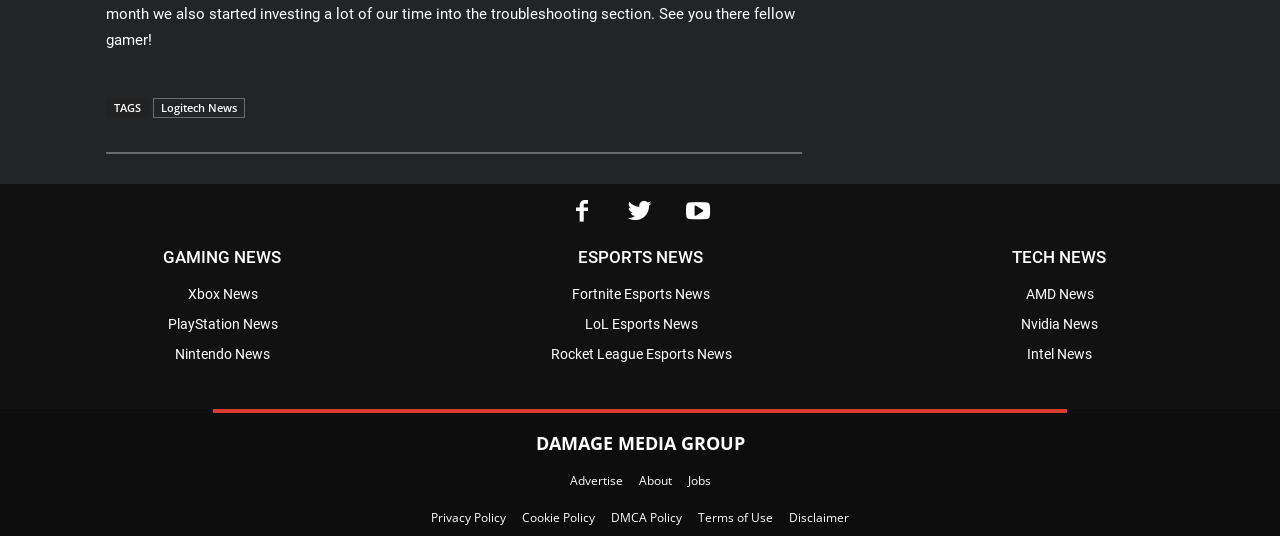Use one word or a short phrase to answer the question provided: 
What is the category of news above 'Xbox News'?

GAMING NEWS